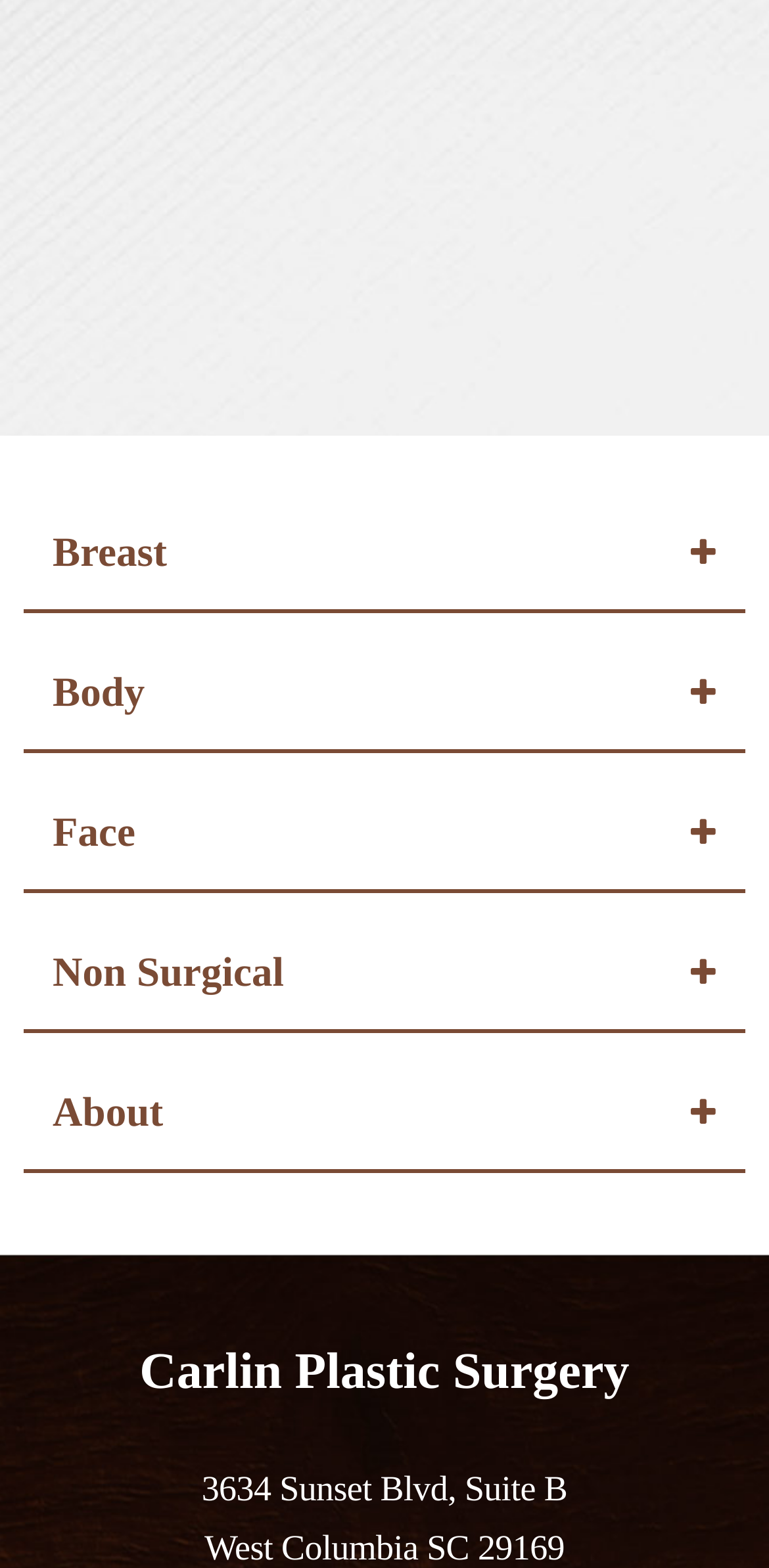What is the name of the plastic surgery clinic?
Provide a comprehensive and detailed answer to the question.

The name of the plastic surgery clinic can be found in the heading element with the text 'Carlin Plastic Surgery' located at the bottom of the webpage.